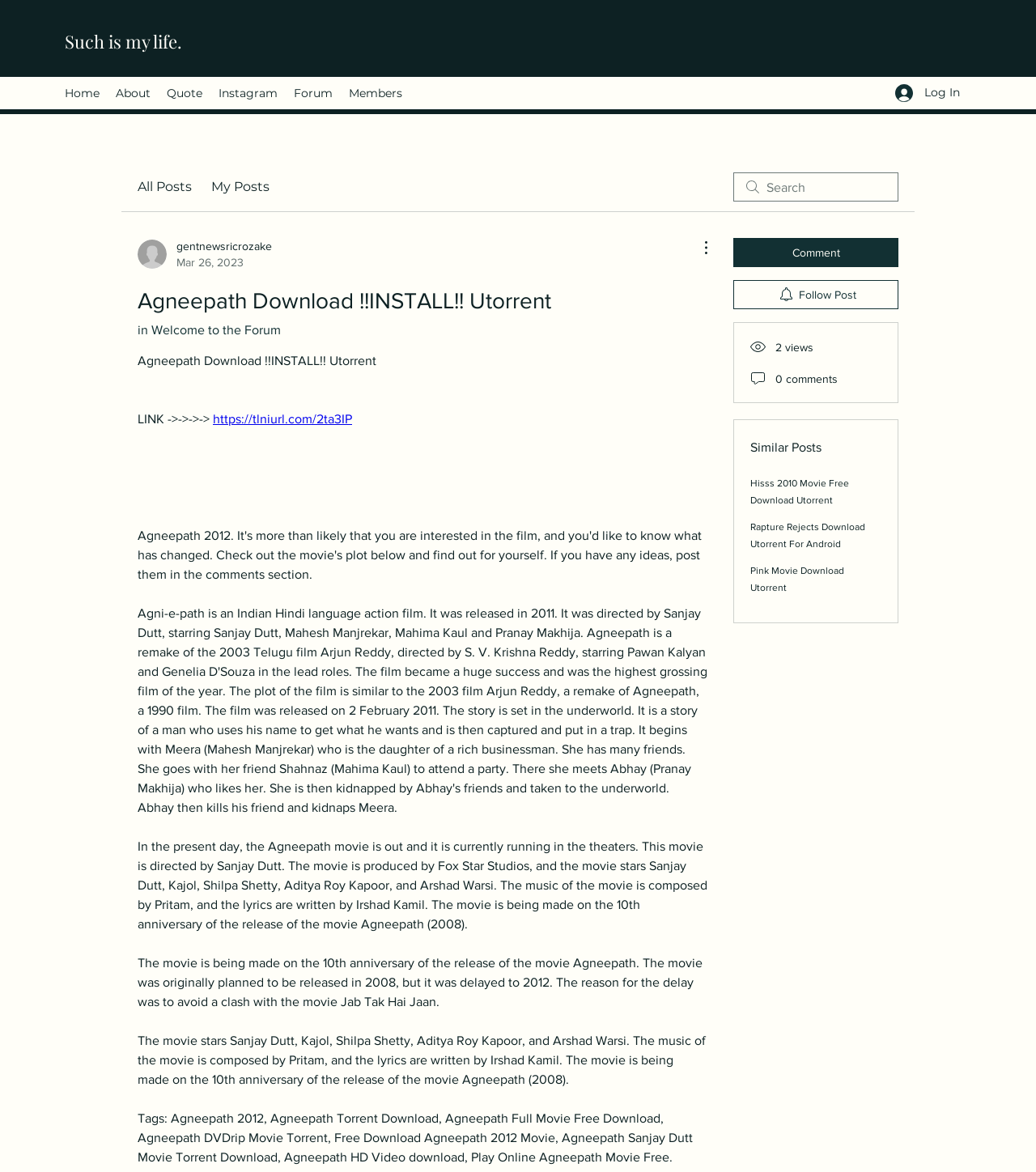Give a one-word or one-phrase response to the question:
How many views does the post have?

2 views